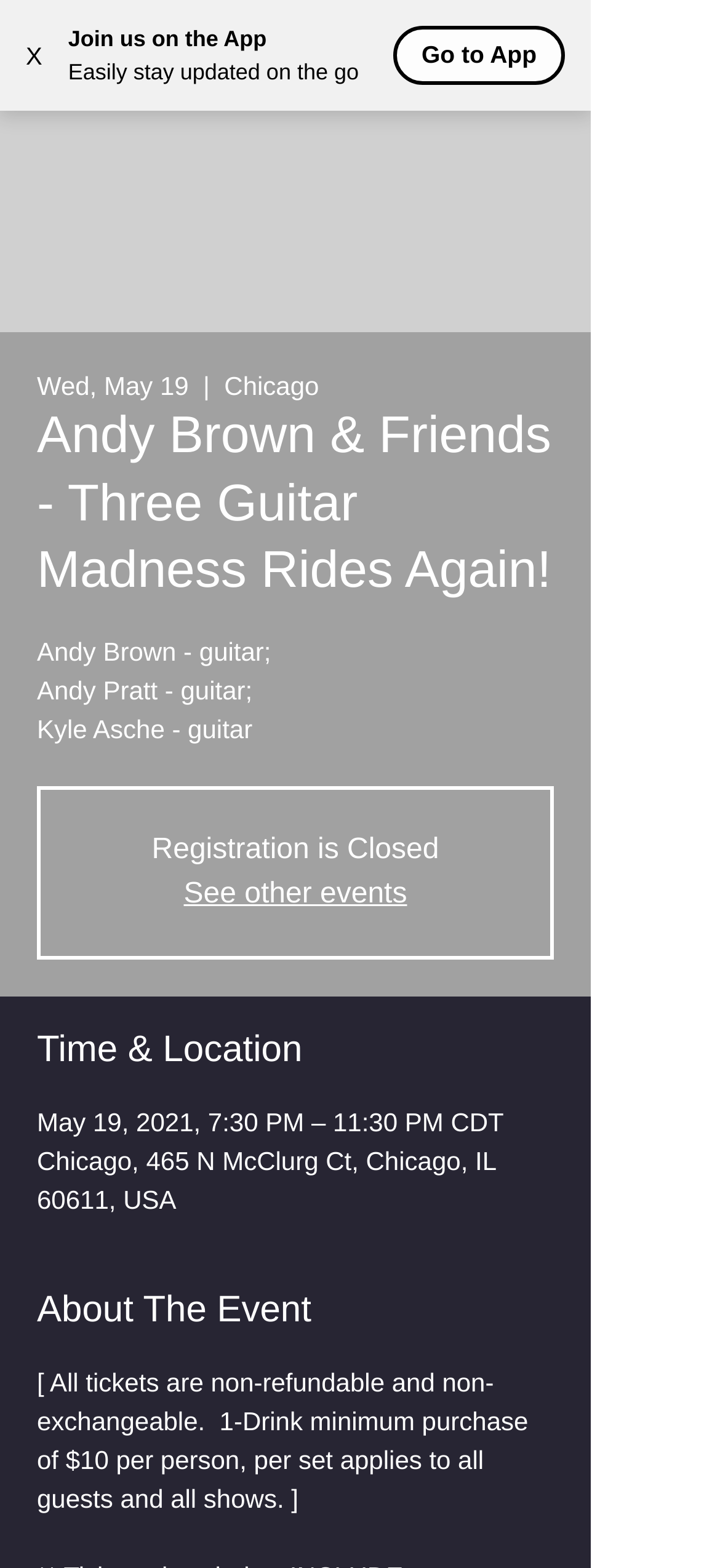Refer to the element description Copyright statement and identify the corresponding bounding box in the screenshot. Format the coordinates as (top-left x, top-left y, bottom-right x, bottom-right y) with values in the range of 0 to 1.

None